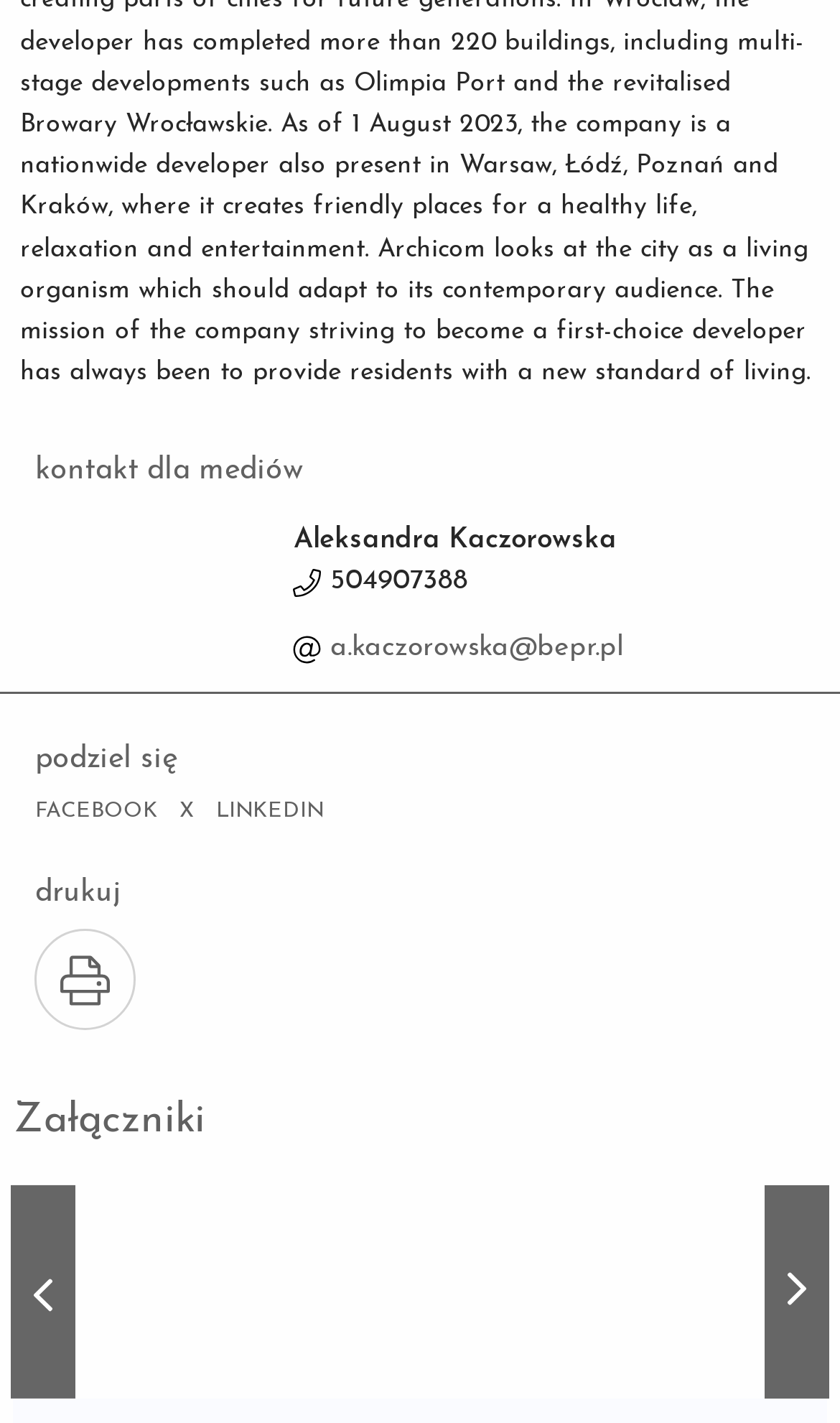Provide the bounding box coordinates of the UI element that matches the description: "FACEBOOK".

[0.042, 0.559, 0.188, 0.581]